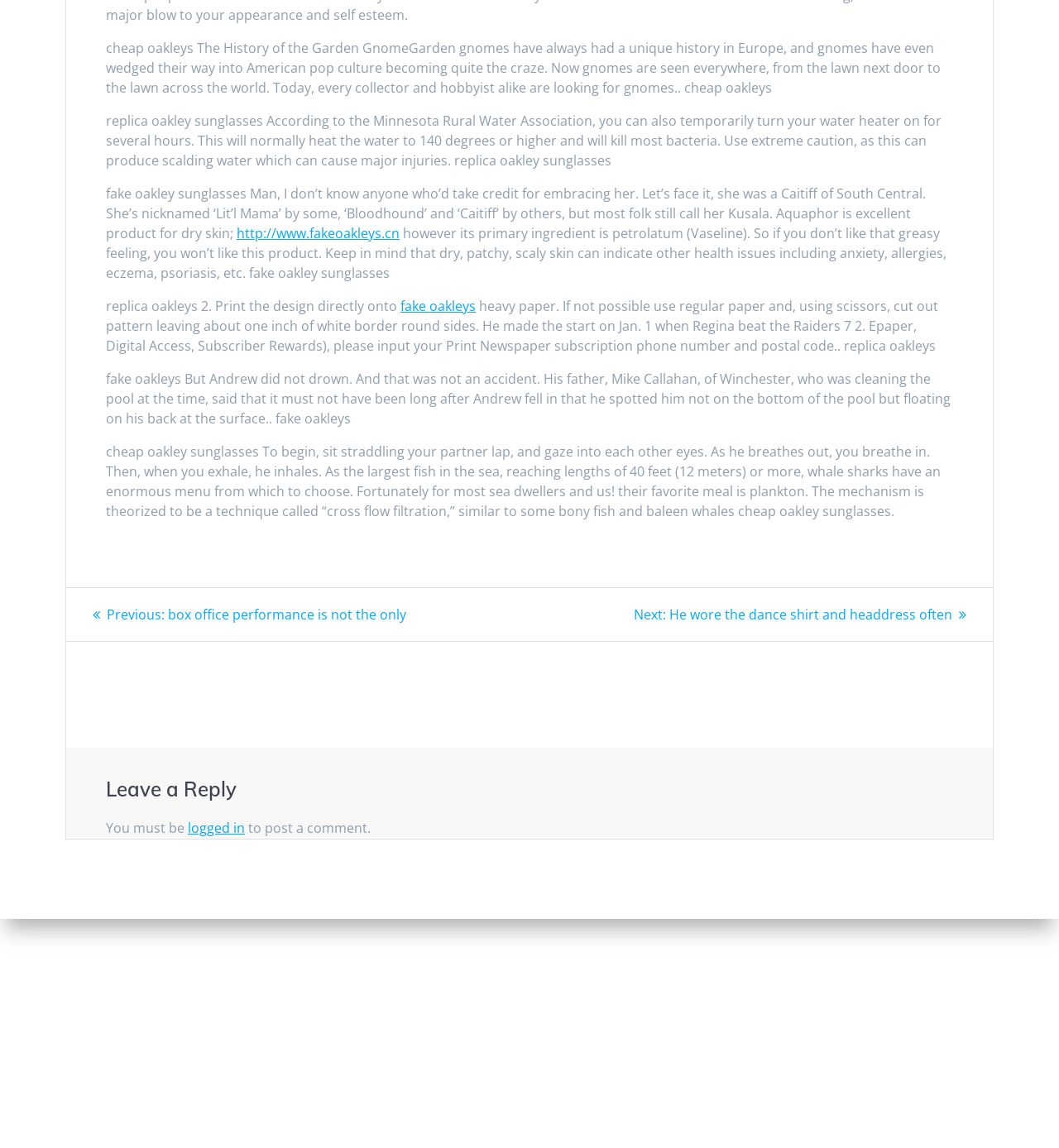Provide the bounding box coordinates for the UI element described in this sentence: "http://www.fakeoakleys.cn". The coordinates should be four float values between 0 and 1, i.e., [left, top, right, bottom].

[0.223, 0.195, 0.377, 0.211]